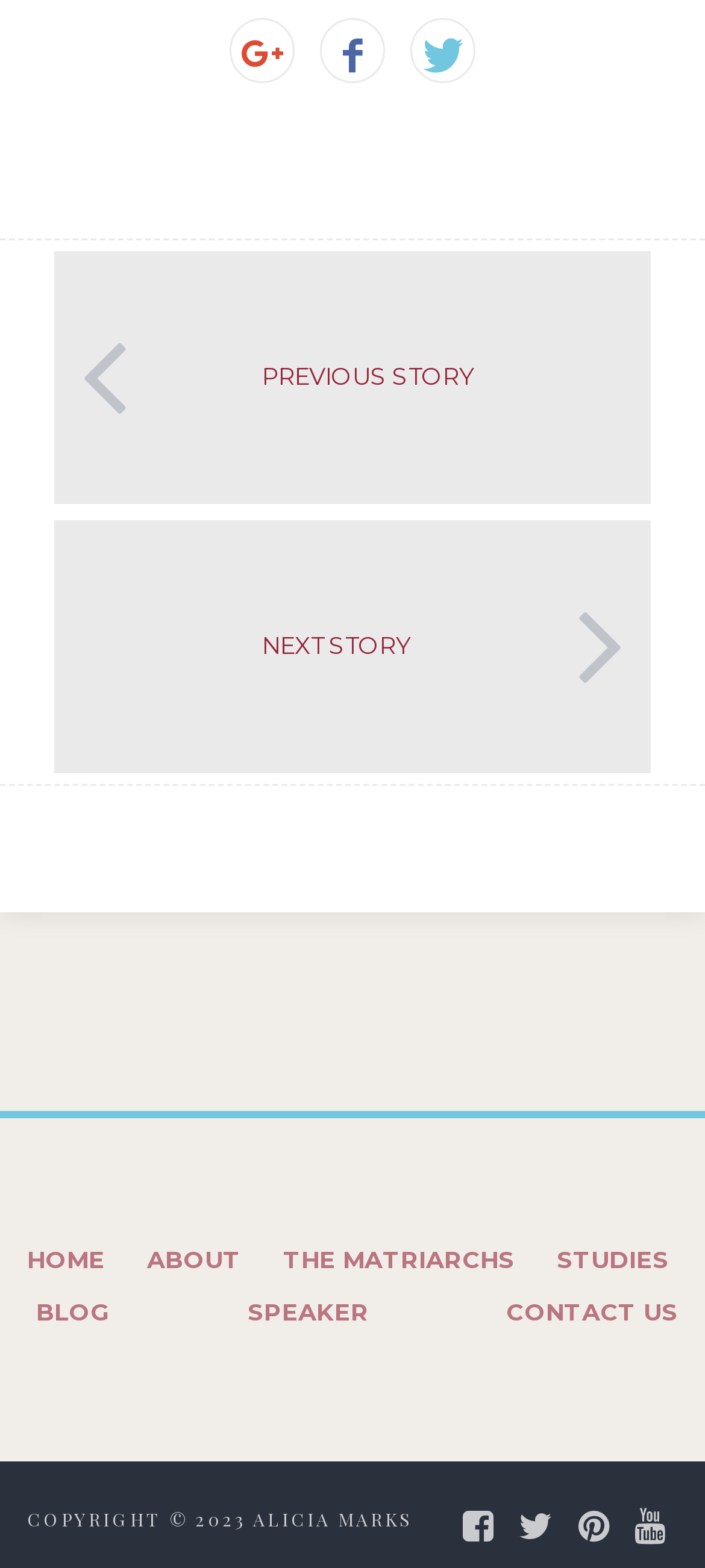How many links are present in the top navigation bar?
Using the image as a reference, give a one-word or short phrase answer.

2